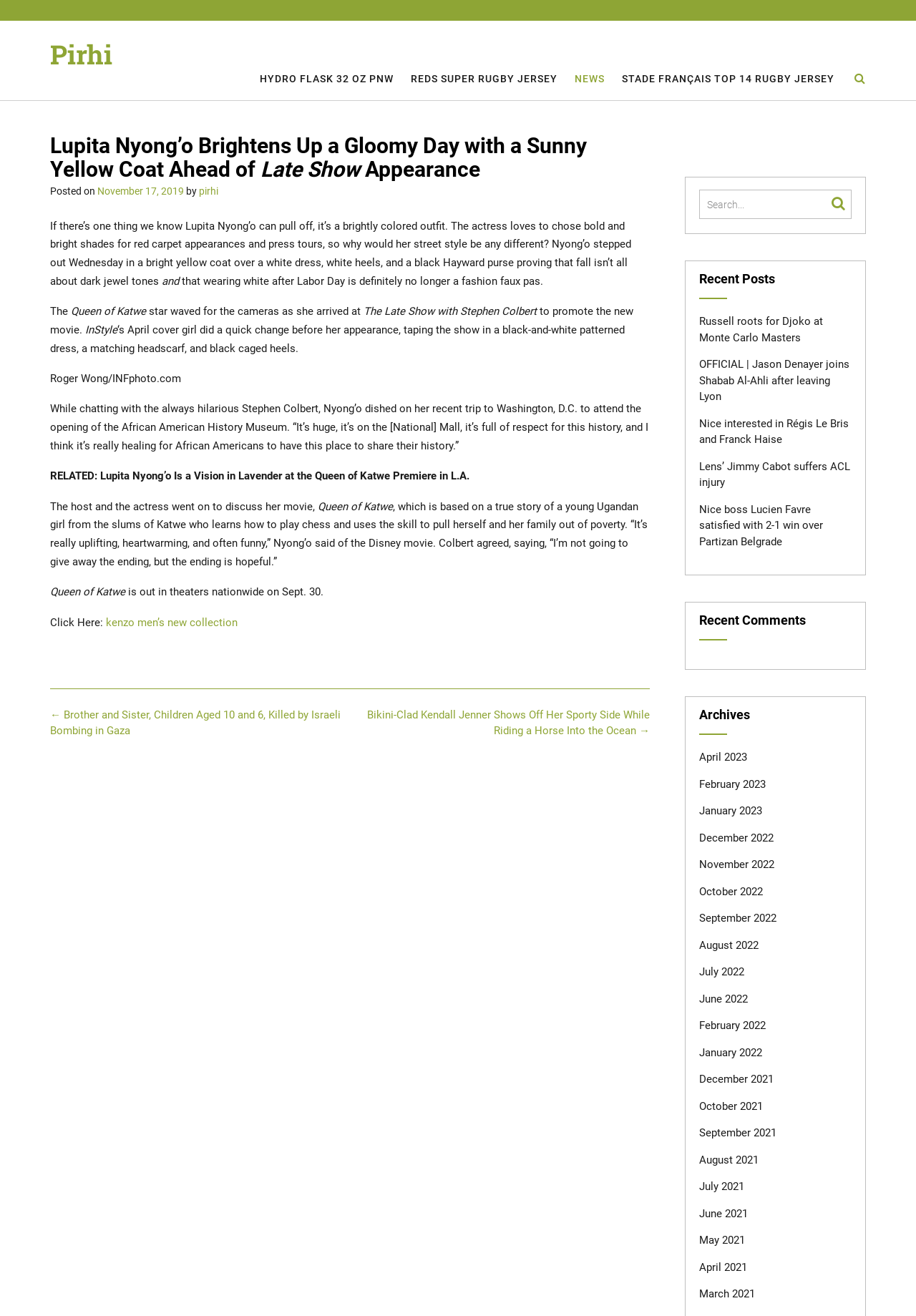Where did Lupita Nyong'o attend the opening of a museum? From the image, respond with a single word or brief phrase.

Washington, D.C.